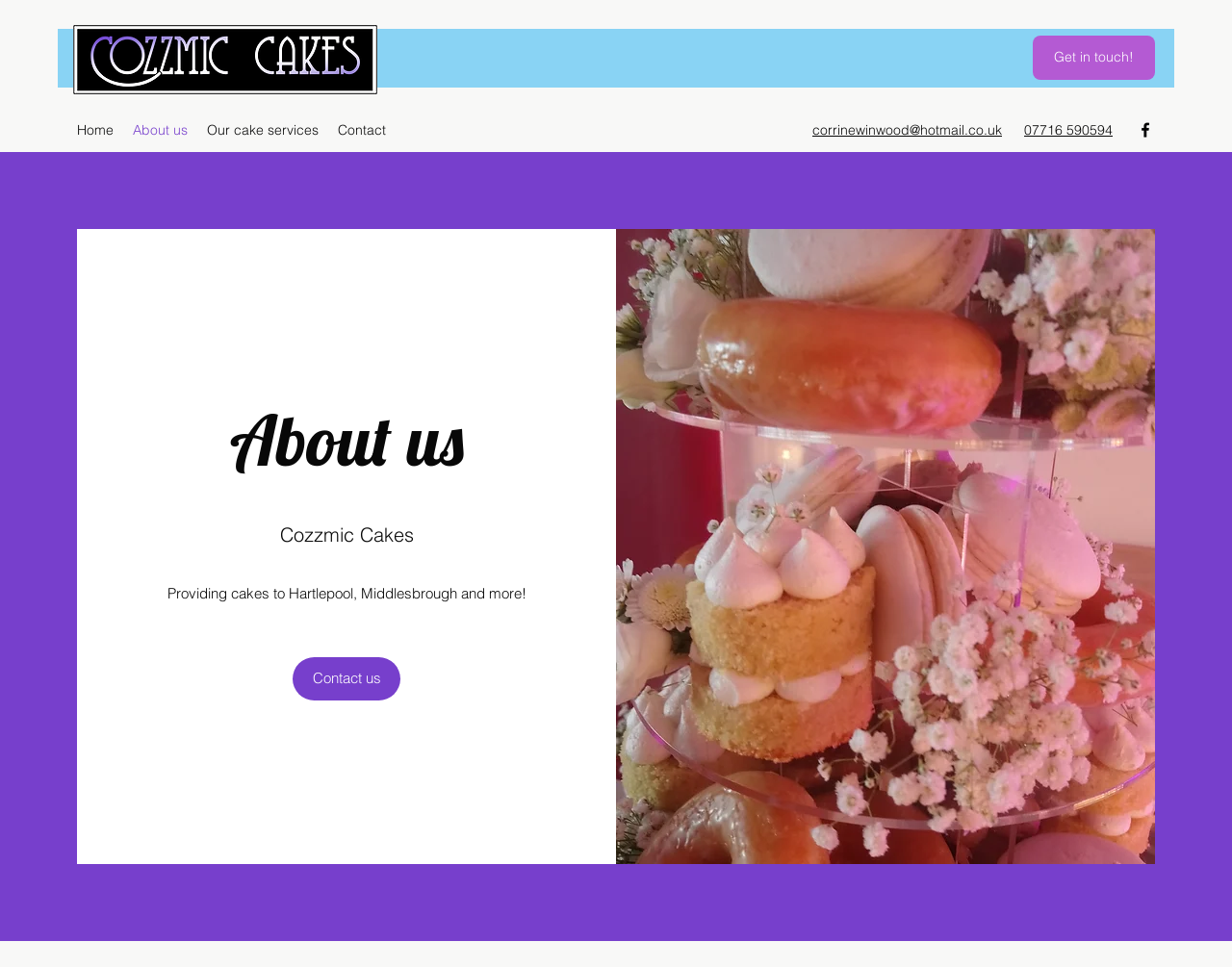Give a concise answer of one word or phrase to the question: 
What is the company name?

Cozzmic Cakes